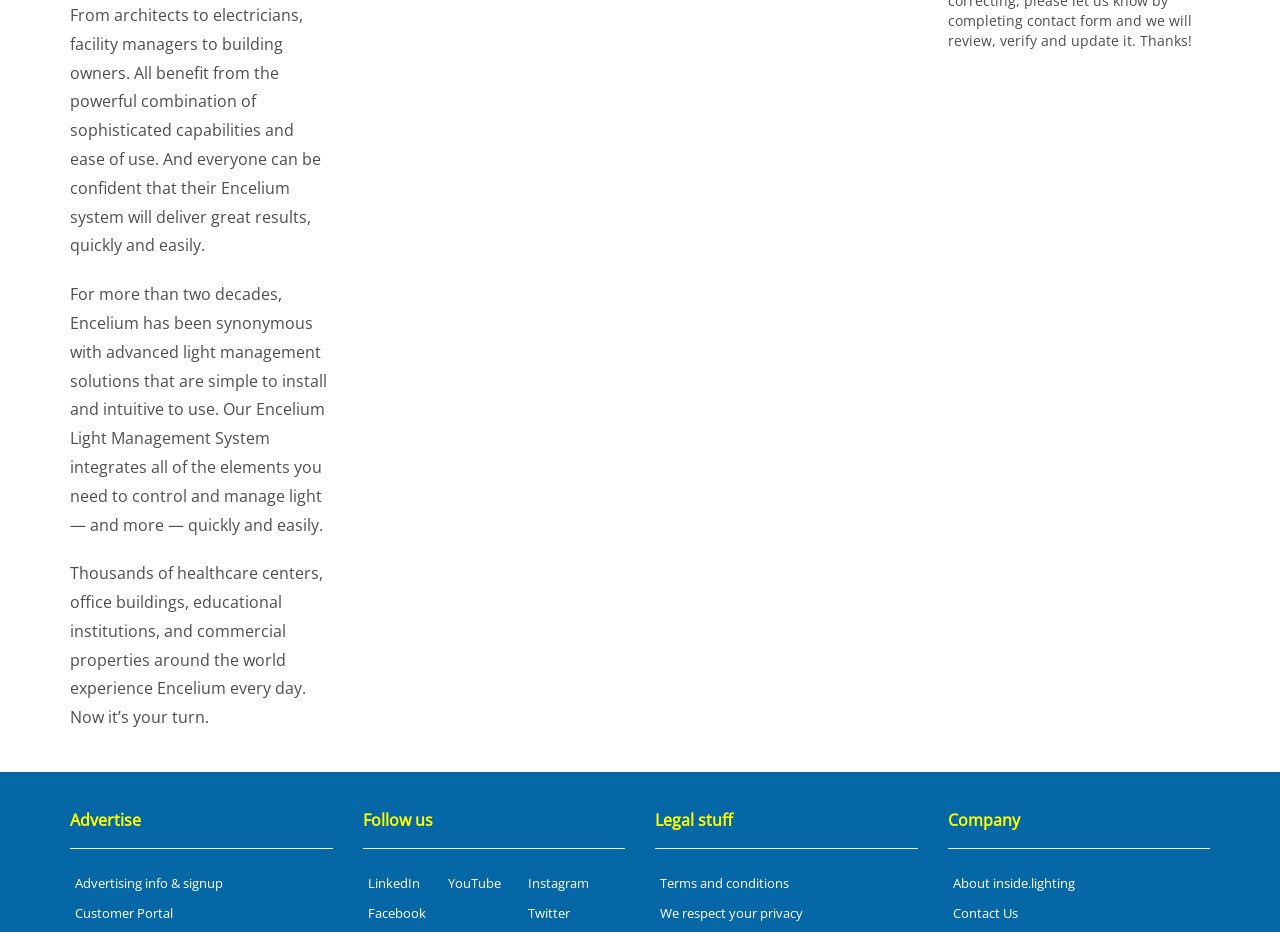Please identify the bounding box coordinates of the element's region that I should click in order to complete the following instruction: "Read terms and conditions". The bounding box coordinates consist of four float numbers between 0 and 1, i.e., [left, top, right, bottom].

[0.516, 0.938, 0.616, 0.957]